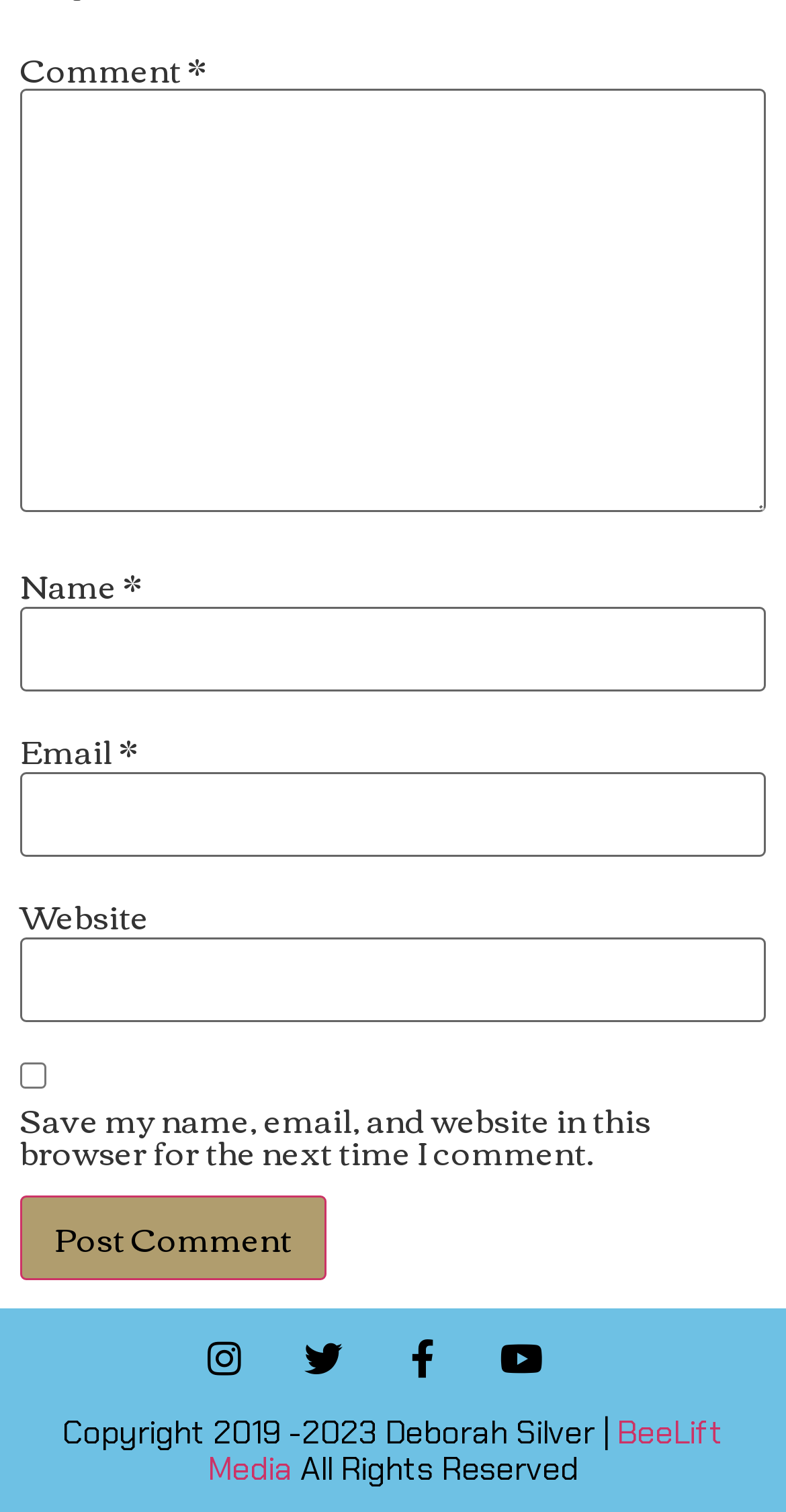Refer to the screenshot and give an in-depth answer to this question: What is the purpose of the checkbox?

The checkbox is located below the comment form and is labeled 'Save my name, email, and website in this browser for the next time I comment.' This suggests that its purpose is to save the user's comment information for future use.